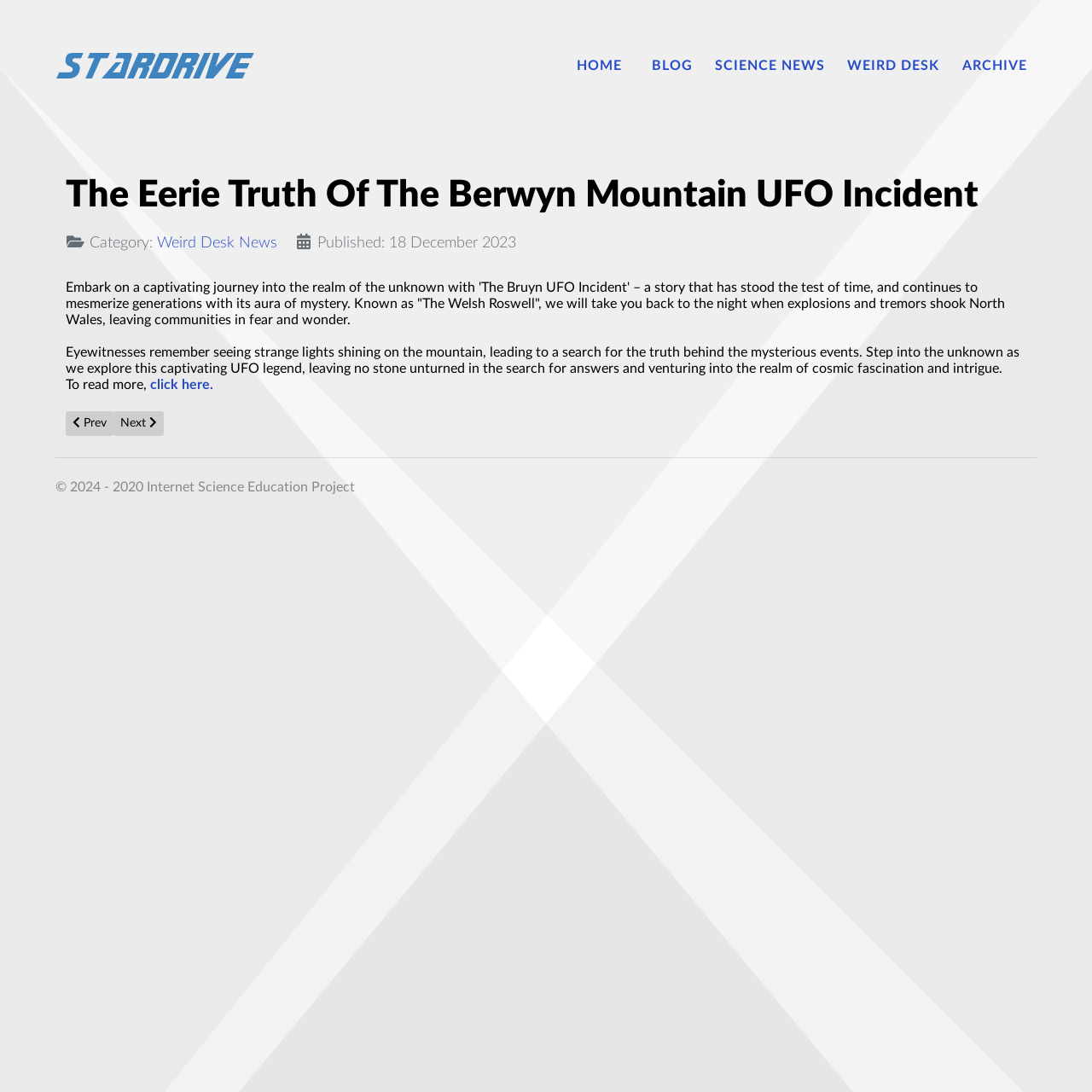Identify the bounding box coordinates of the specific part of the webpage to click to complete this instruction: "read the article about the Berwyn Mountain UFO Incident".

[0.06, 0.159, 0.94, 0.199]